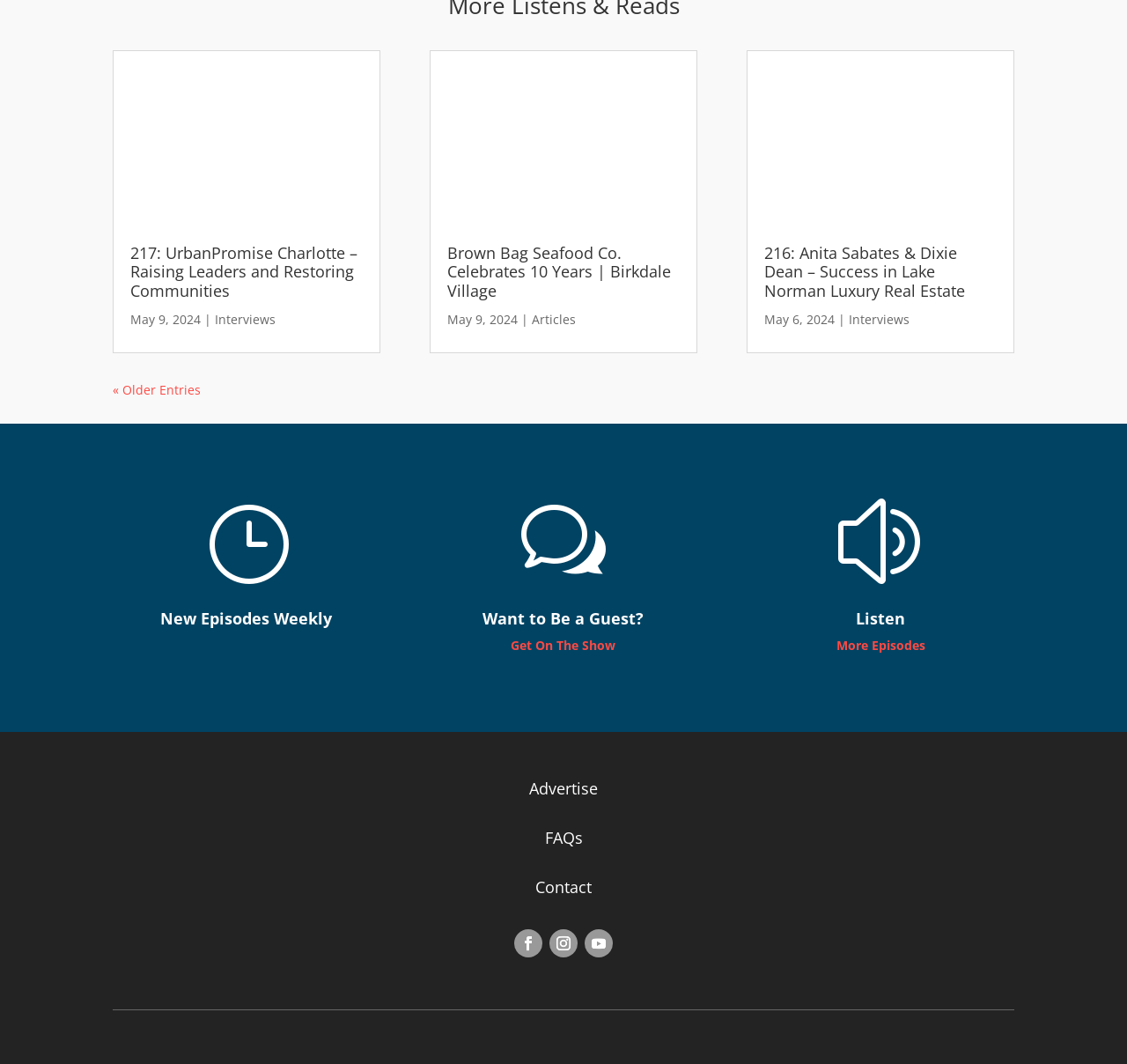What is the date of the latest article?
Use the information from the screenshot to give a comprehensive response to the question.

I looked at the dates associated with each article and found that the latest date is May 9, 2024, which is mentioned in the first and second articles.